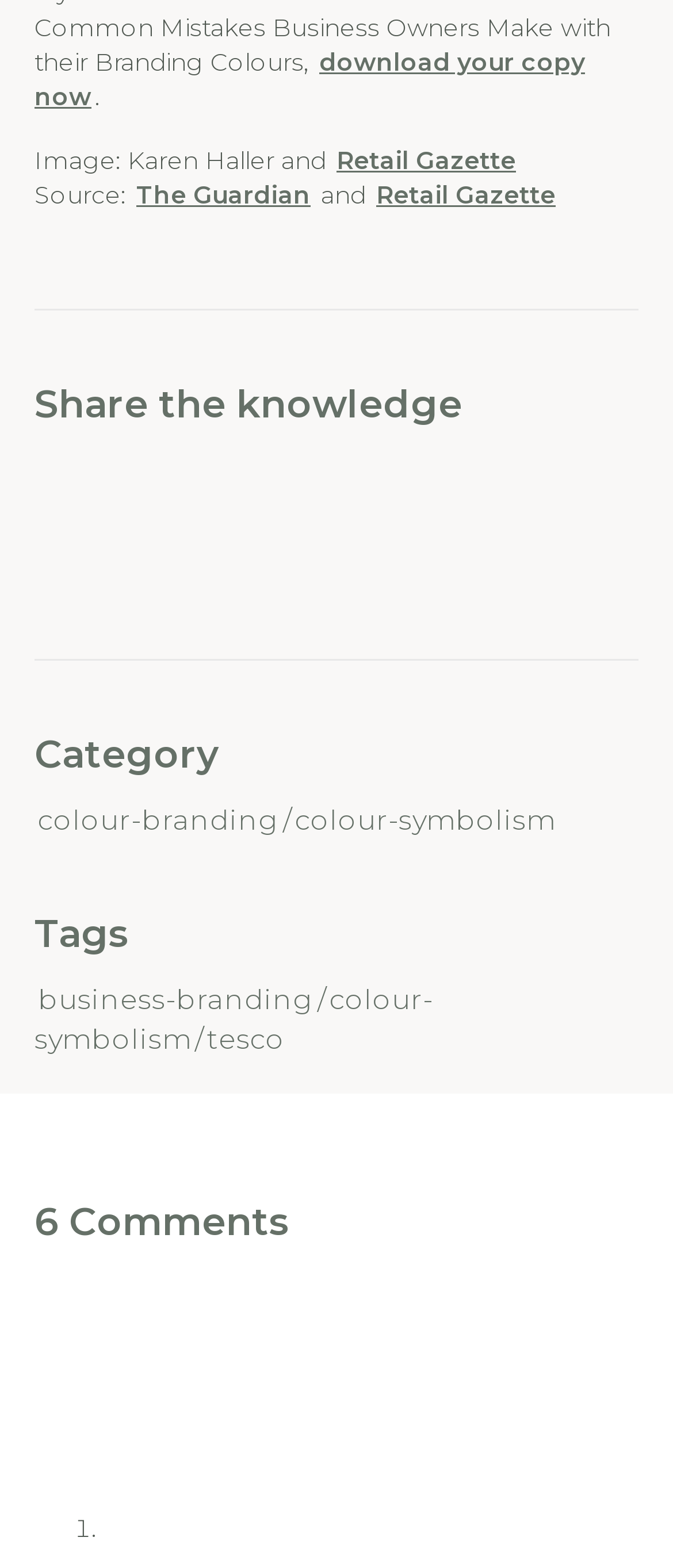Determine the bounding box coordinates of the area to click in order to meet this instruction: "download your copy now".

[0.051, 0.03, 0.869, 0.072]